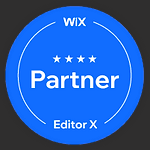Please respond in a single word or phrase: 
What is the specific affiliation indicated by the badge?

Editor X